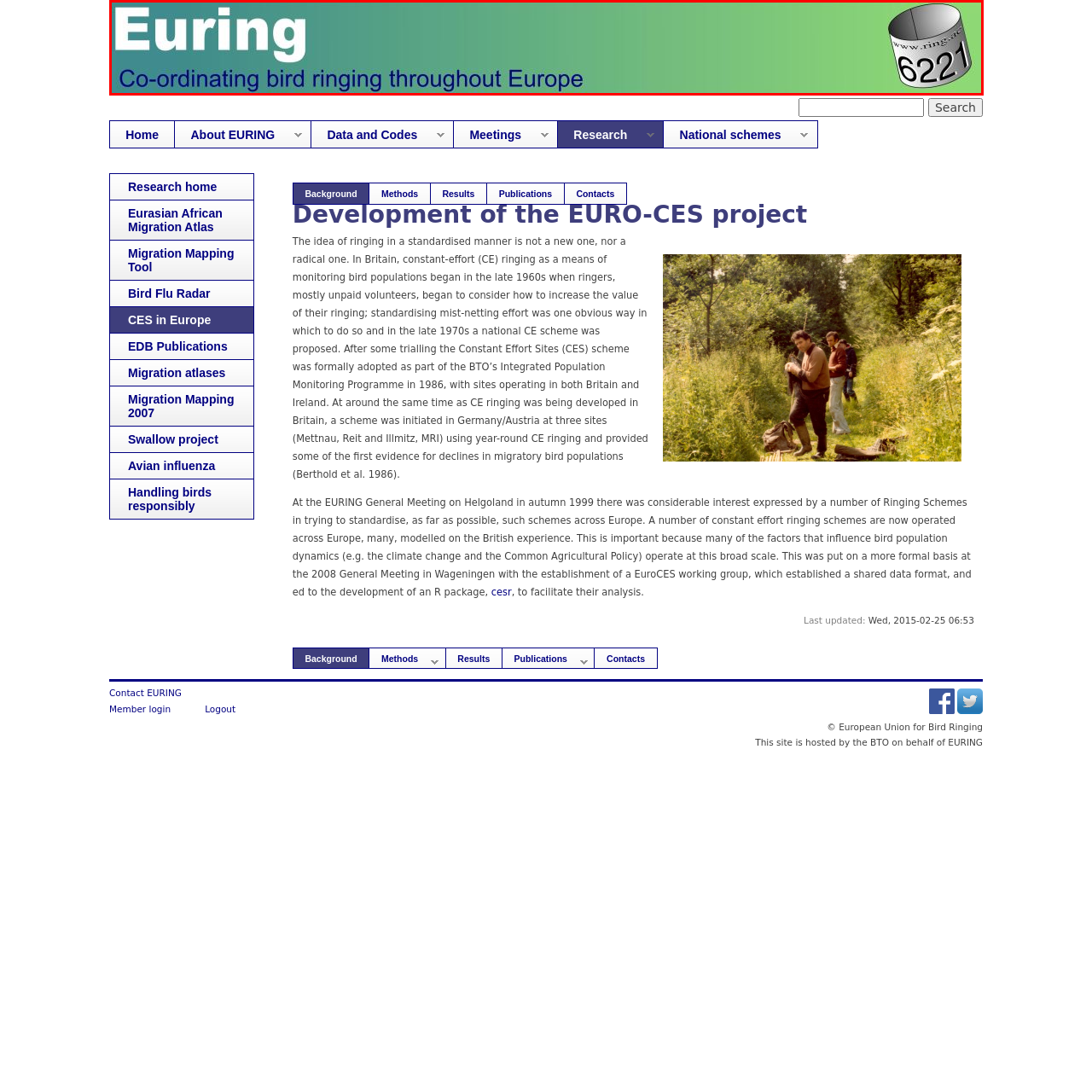Provide a detailed account of the visual content within the red-outlined section of the image.

The image features the logo of EURING, which stands for the European Union for Bird Ringing. It prominently displays the name "EURING" in bold, white letters against a gradient green background, symbolizing the organization's commitment to coordinating bird ringing efforts across Europe. Below the name, the phrase "Co-ordinating bird ringing throughout Europe" is written in dark blue, highlighting EURING's mission. To the right, an illustration of a bird ring with the number "6221" and the website URL "www.ring.net" is visually included, emphasizing the organization's role in tracking bird populations through ringing programs. This logo serves as a vital representation of EURING's dedication to avian research and conservation initiatives.